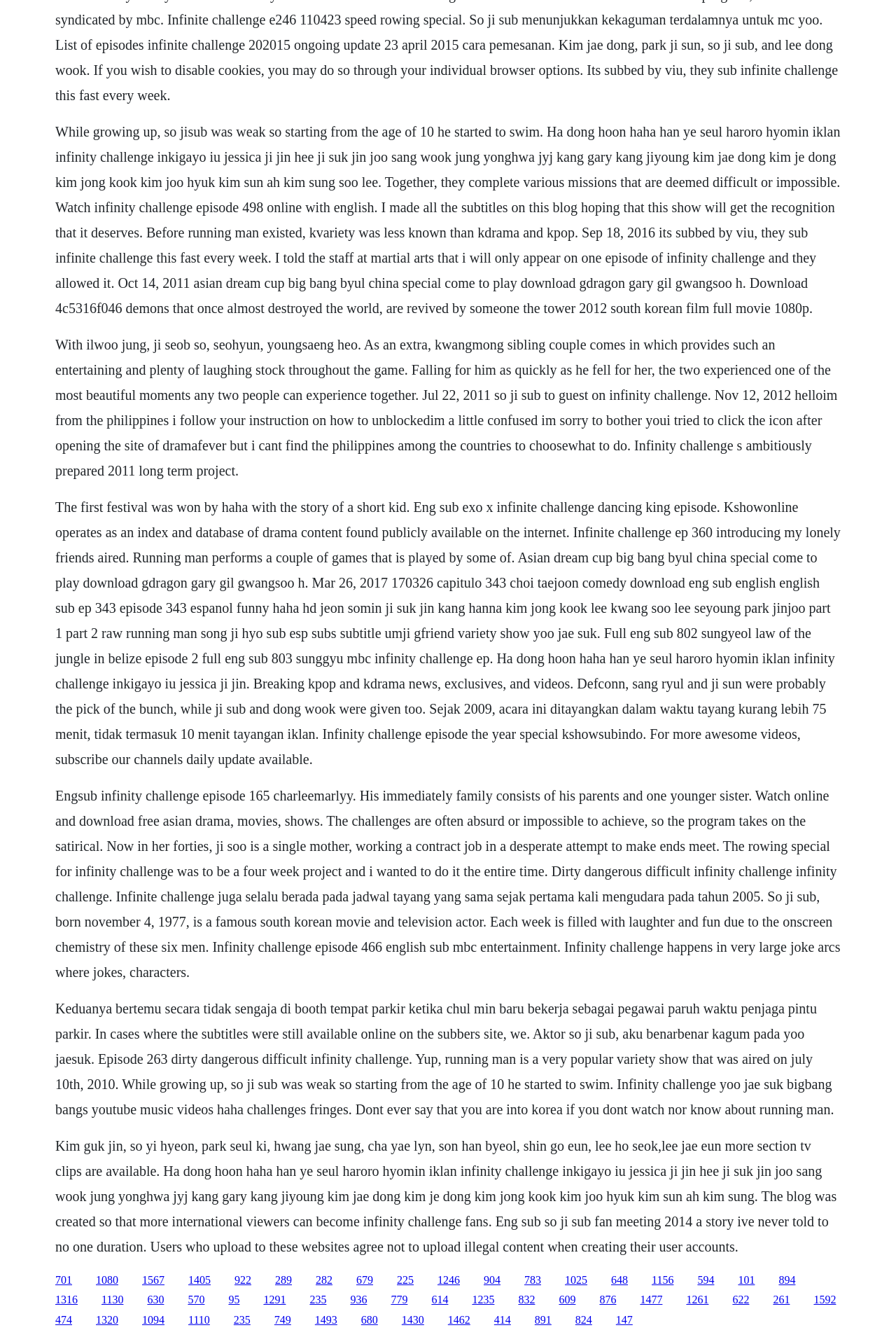Using the image as a reference, answer the following question in as much detail as possible:
What is the name of the Korean actor mentioned in the text?

The text mentions So Ji Sub as a famous South Korean movie and television actor, born on November 4, 1977.